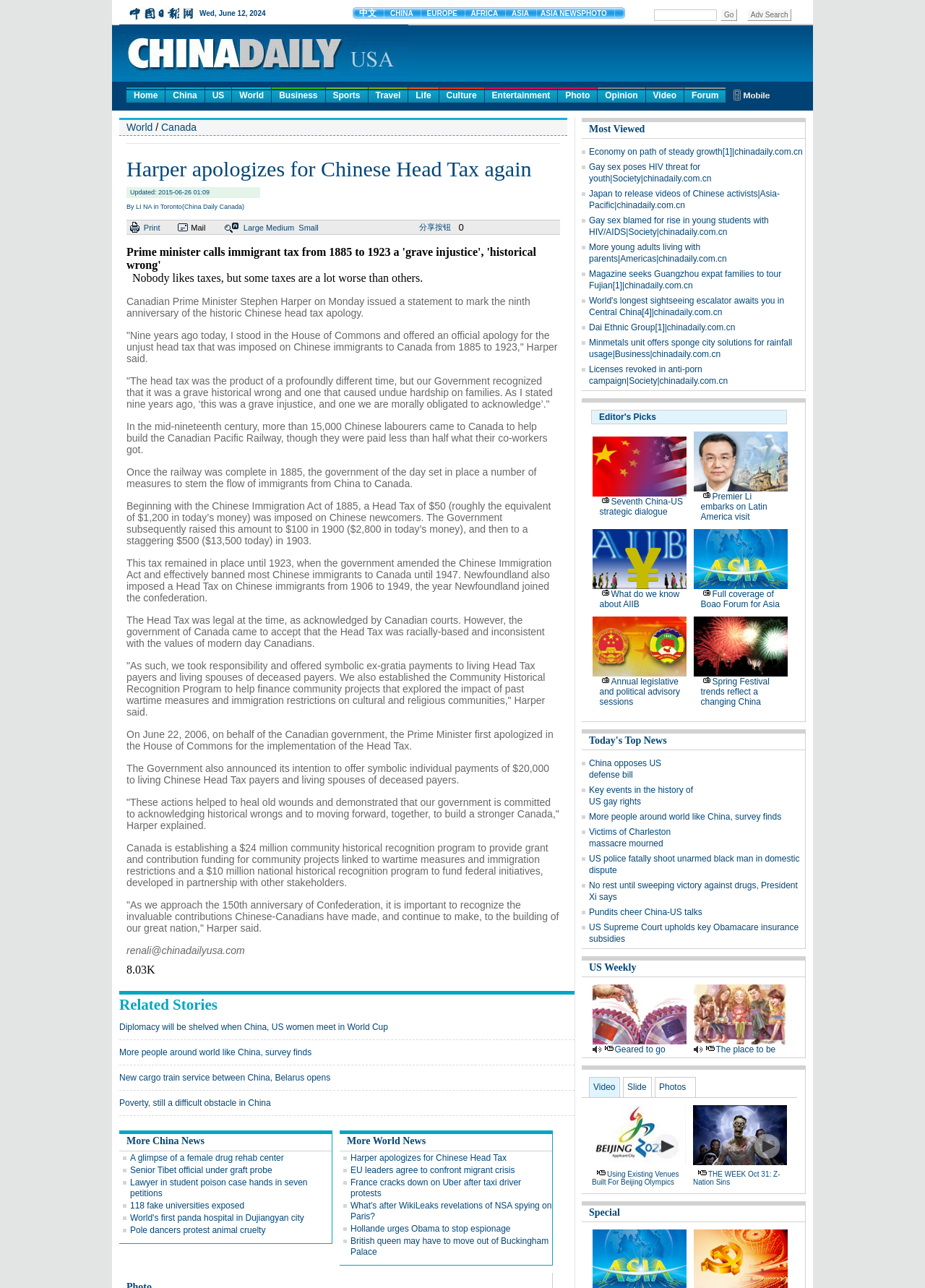What was the purpose of the Head Tax?
Analyze the image and deliver a detailed answer to the question.

The article explains that the Head Tax was imposed on Chinese immigrants to Canada and was raised several times. It also mentions that the government of the day set in place a number of measures to stem the flow of immigrants from China to Canada, indicating that the purpose of the Head Tax was to restrict Chinese immigration.